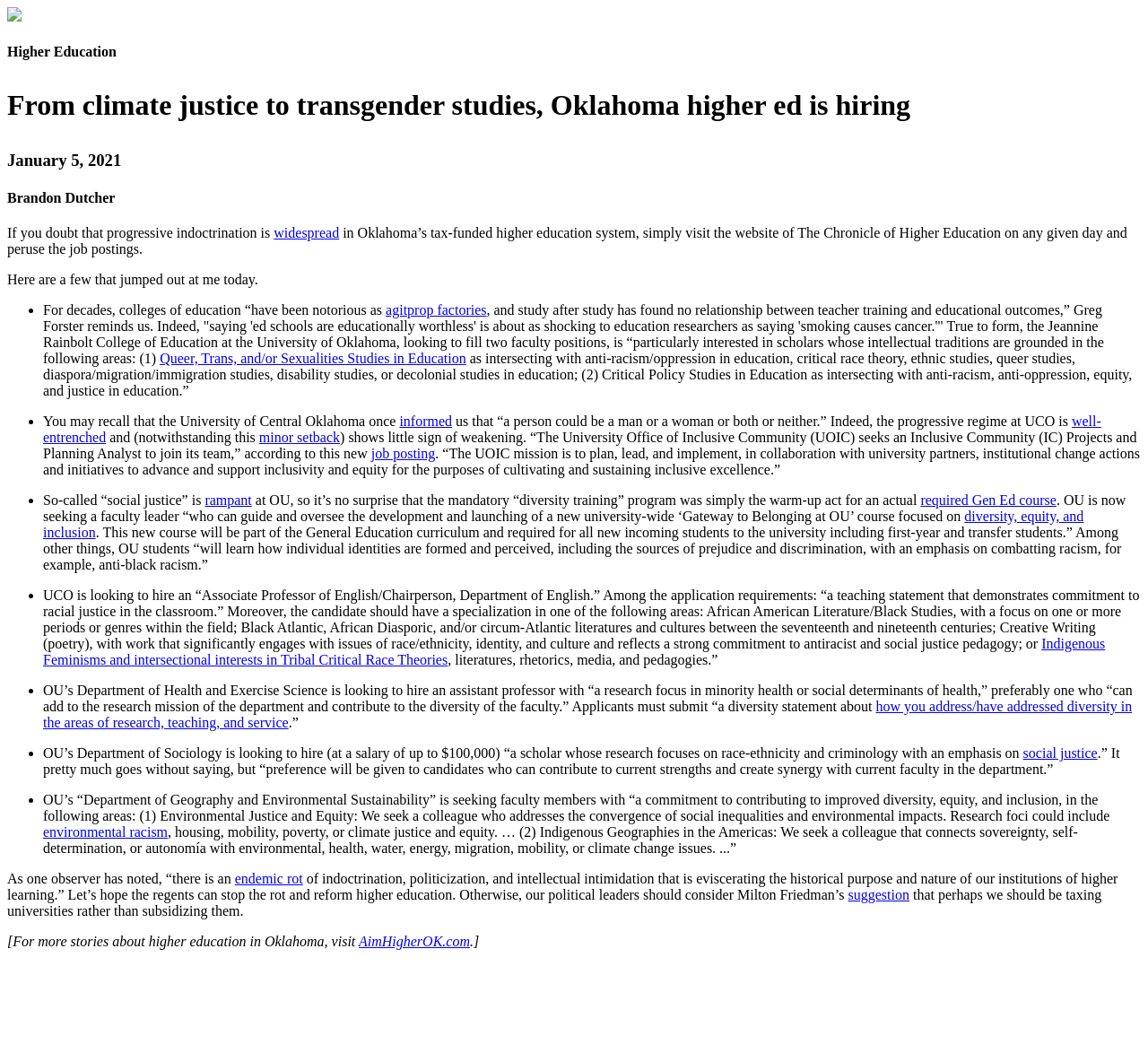Find the primary header on the webpage and provide its text.

From climate justice to transgender studies, Oklahoma higher ed is hiring